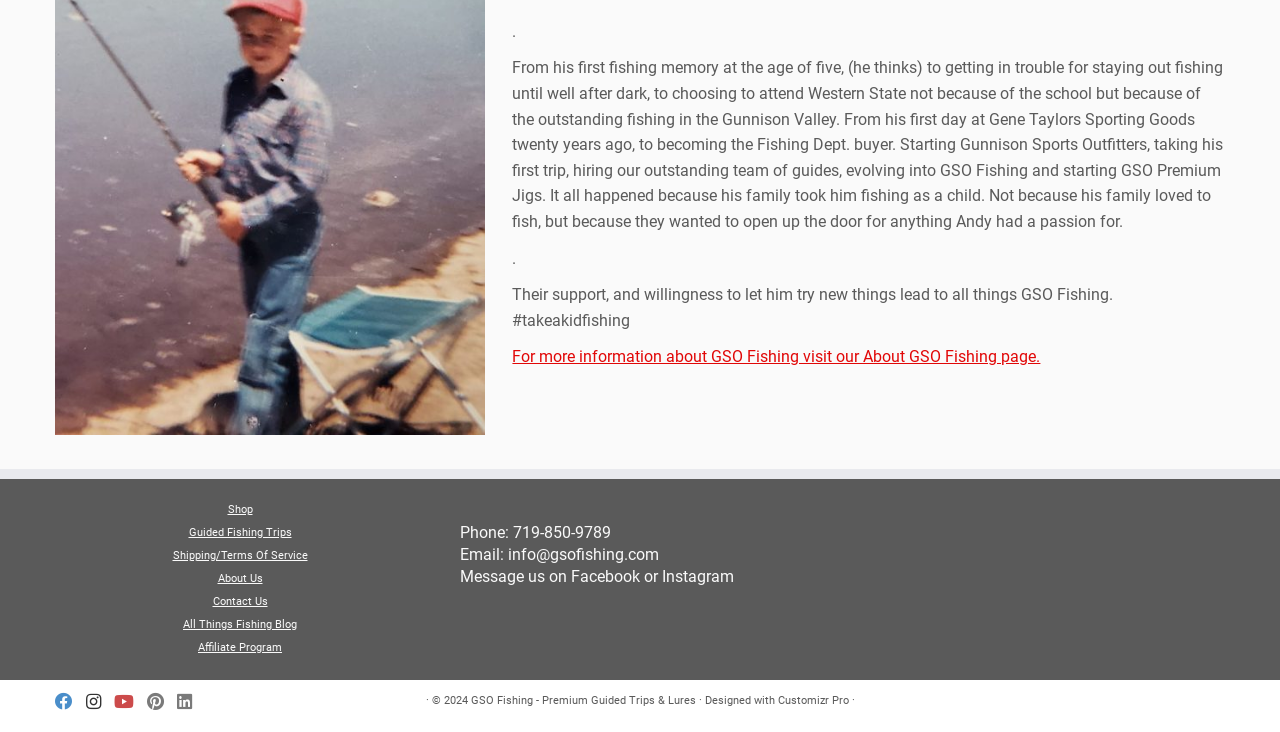Locate the UI element described as follows: "About Us". Return the bounding box coordinates as four float numbers between 0 and 1 in the order [left, top, right, bottom].

[0.17, 0.781, 0.205, 0.799]